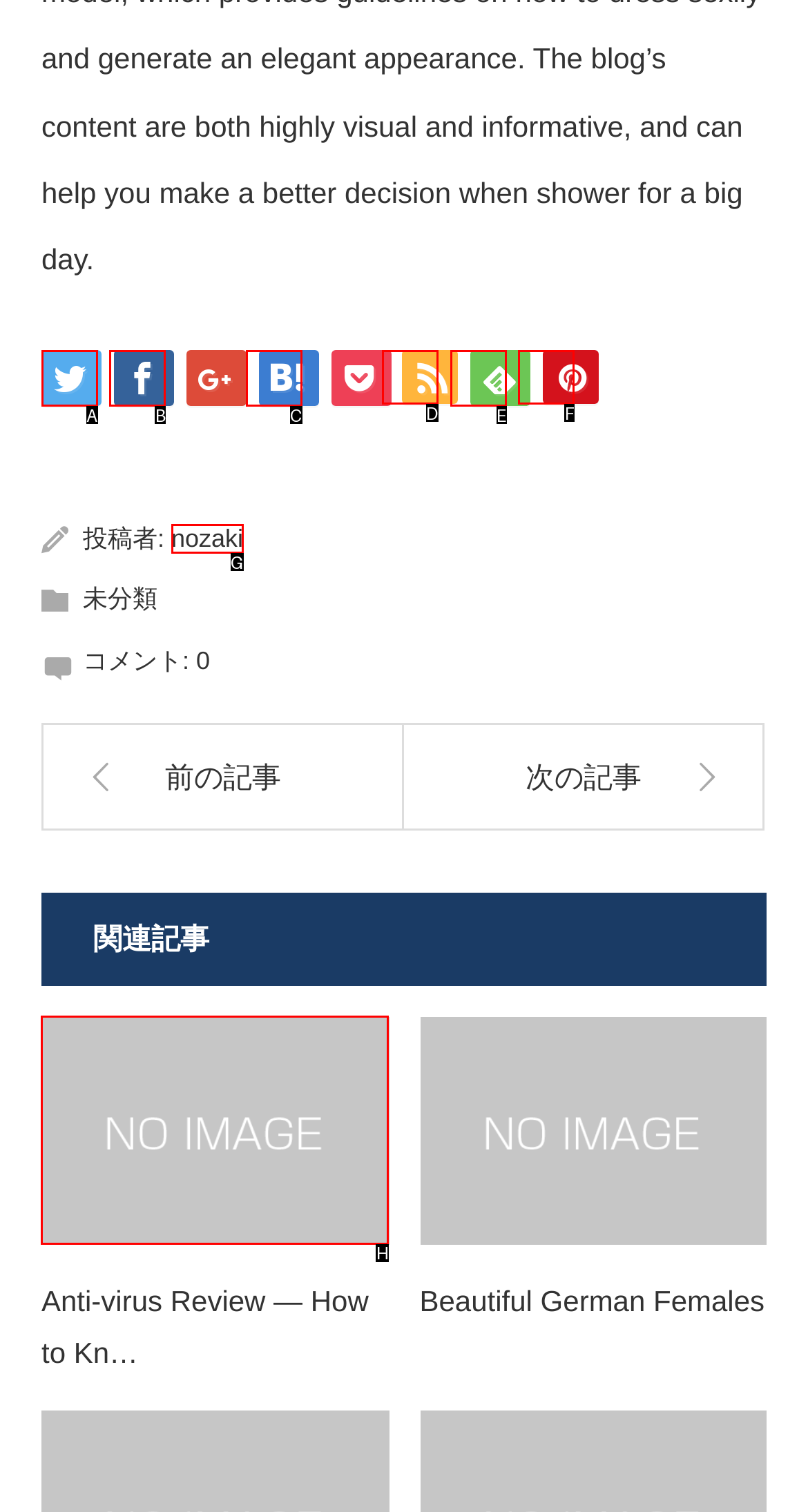To achieve the task: read the article about Anti-virus Review, indicate the letter of the correct choice from the provided options.

H